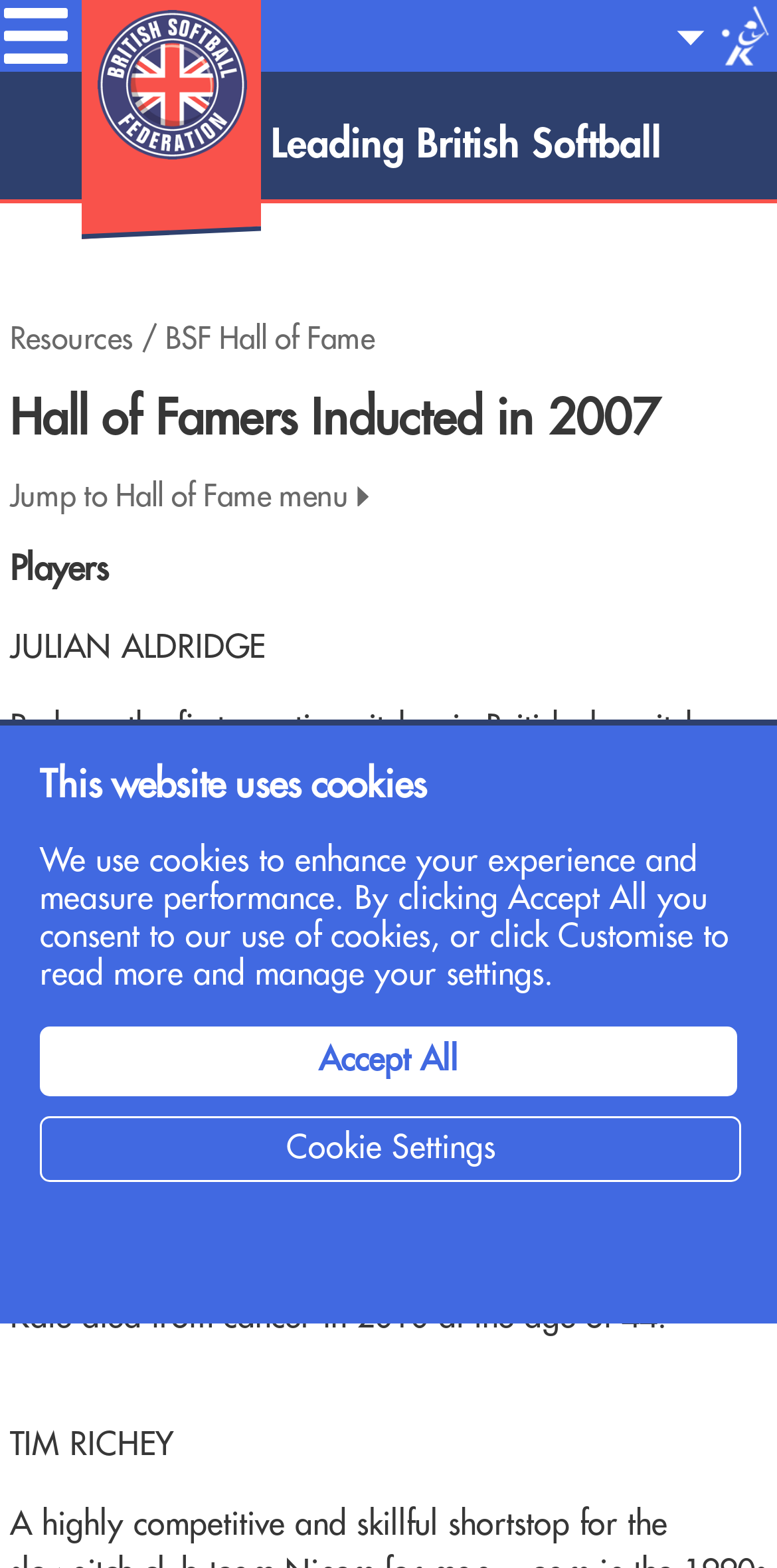Please answer the following question as detailed as possible based on the image: 
What is the name of the team mentioned in the webpage?

The text mentions that Kate Allen was a pioneer player of the GB Women’s Fastpitch Team, which suggests that this team is relevant to the context of the webpage.